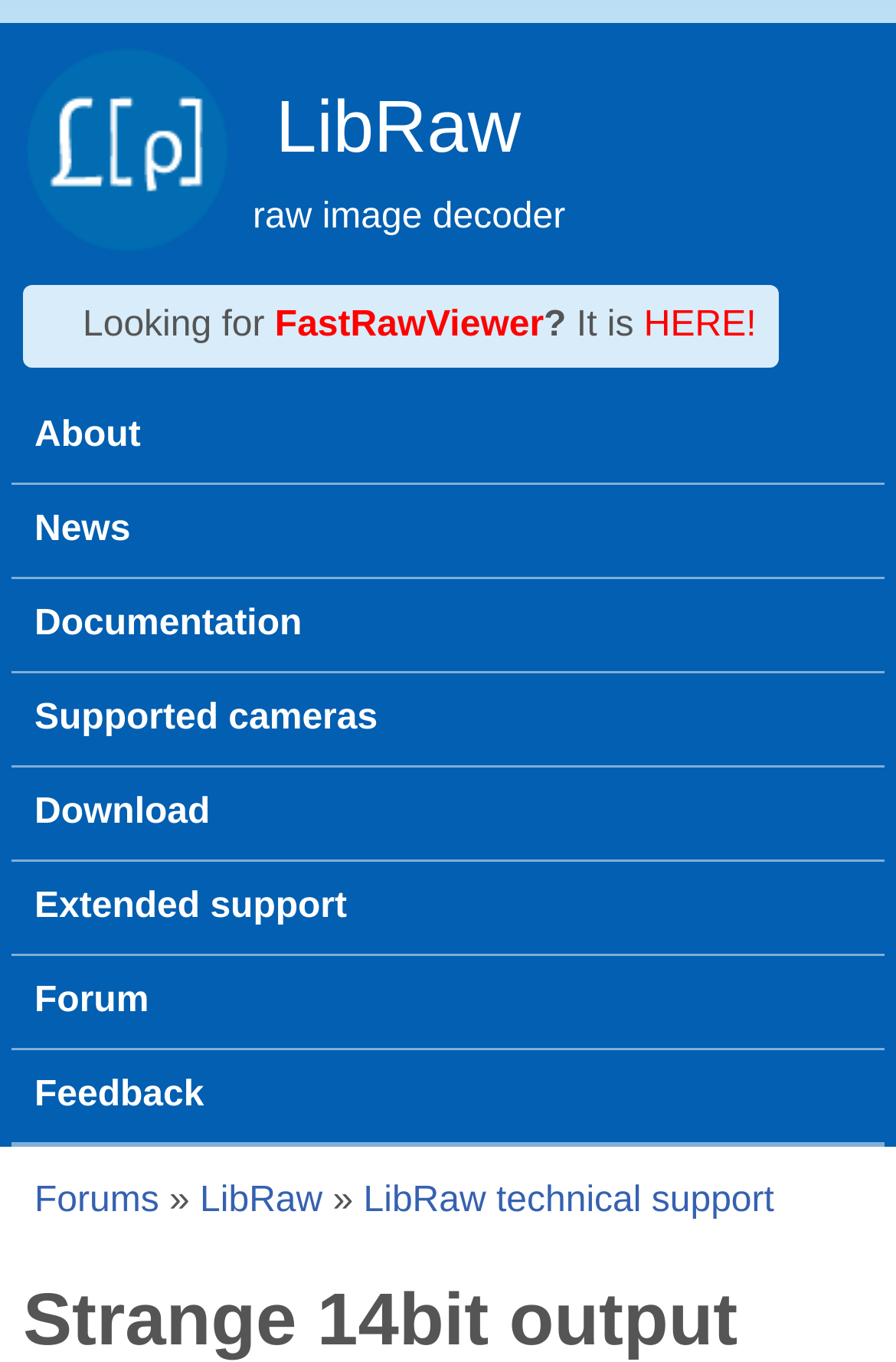Please locate the UI element described by "Supported cameras" and provide its bounding box coordinates.

[0.013, 0.513, 0.447, 0.542]